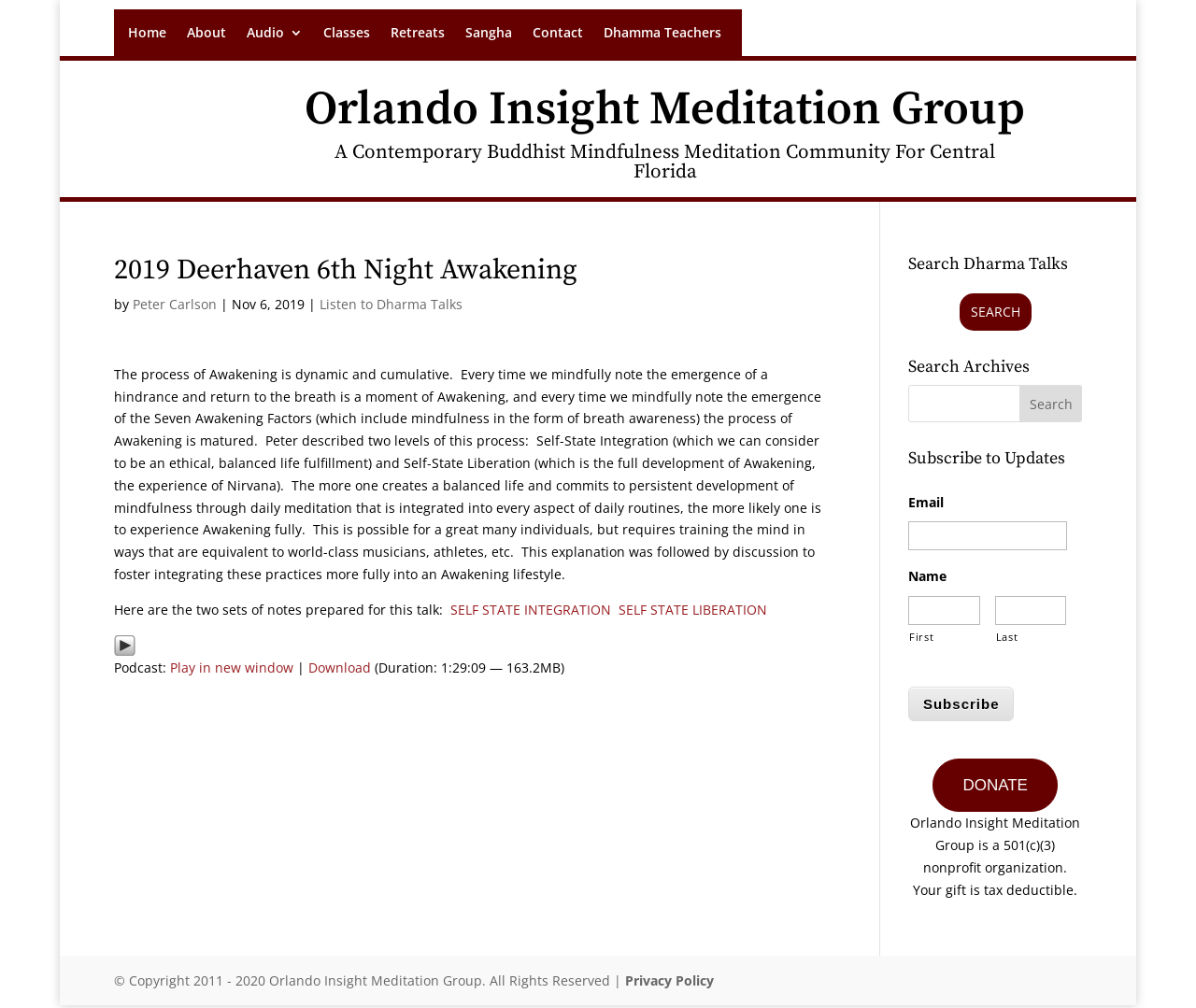Locate the bounding box coordinates of the element that should be clicked to execute the following instruction: "Listen to Dharma Talks".

[0.267, 0.293, 0.386, 0.31]